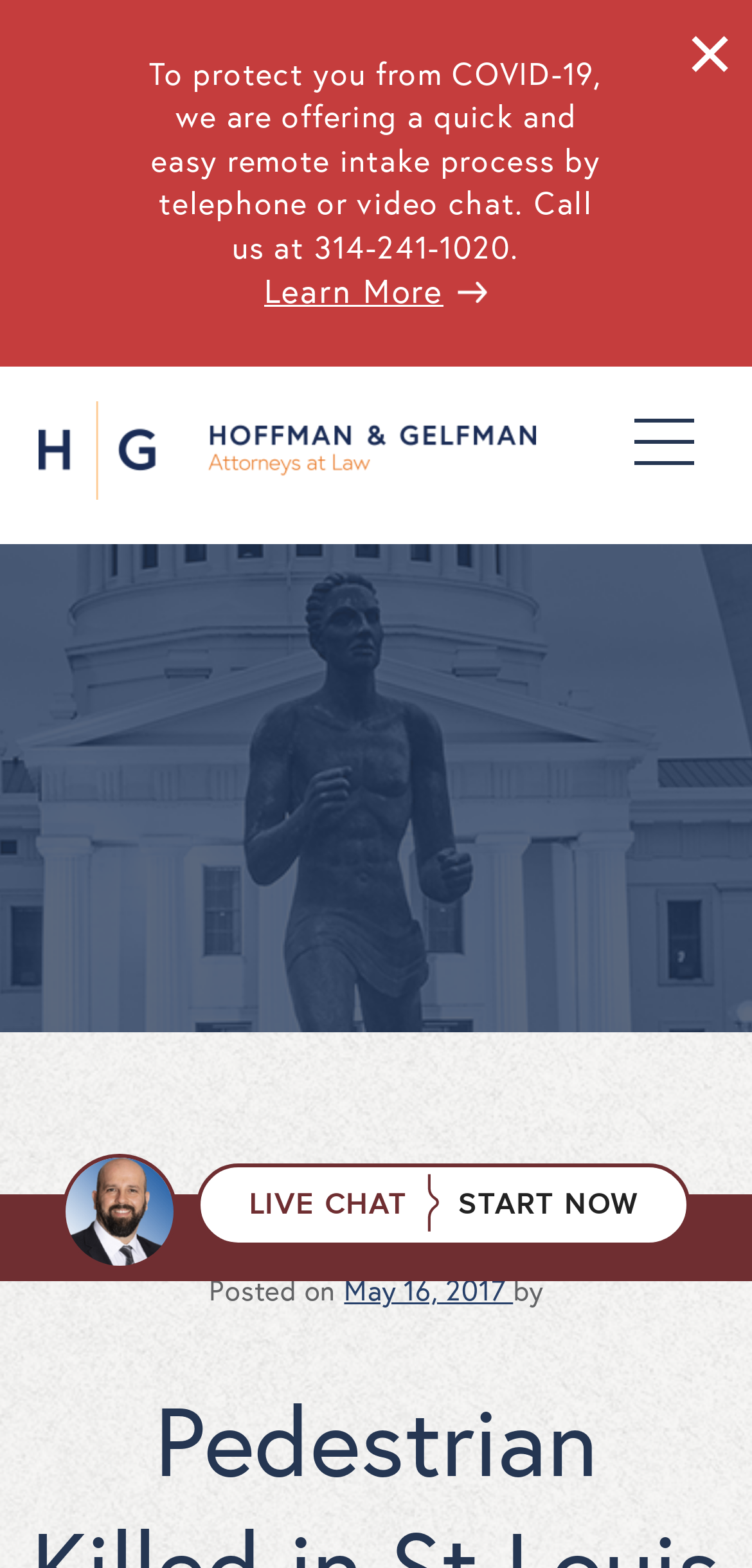Answer the question in one word or a short phrase:
What is the date of the post?

May 16, 2017